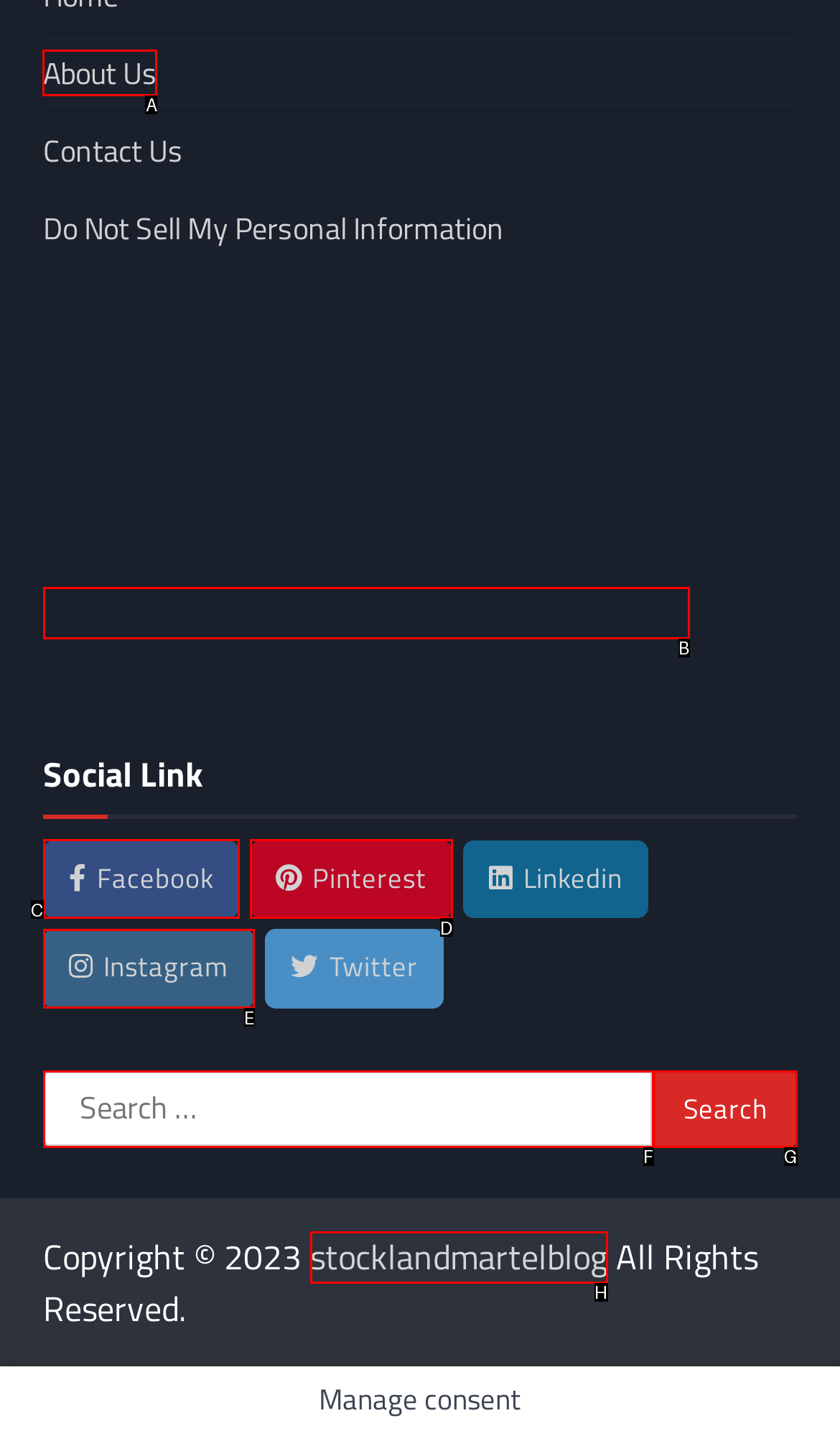To perform the task "Click on About Us", which UI element's letter should you select? Provide the letter directly.

A